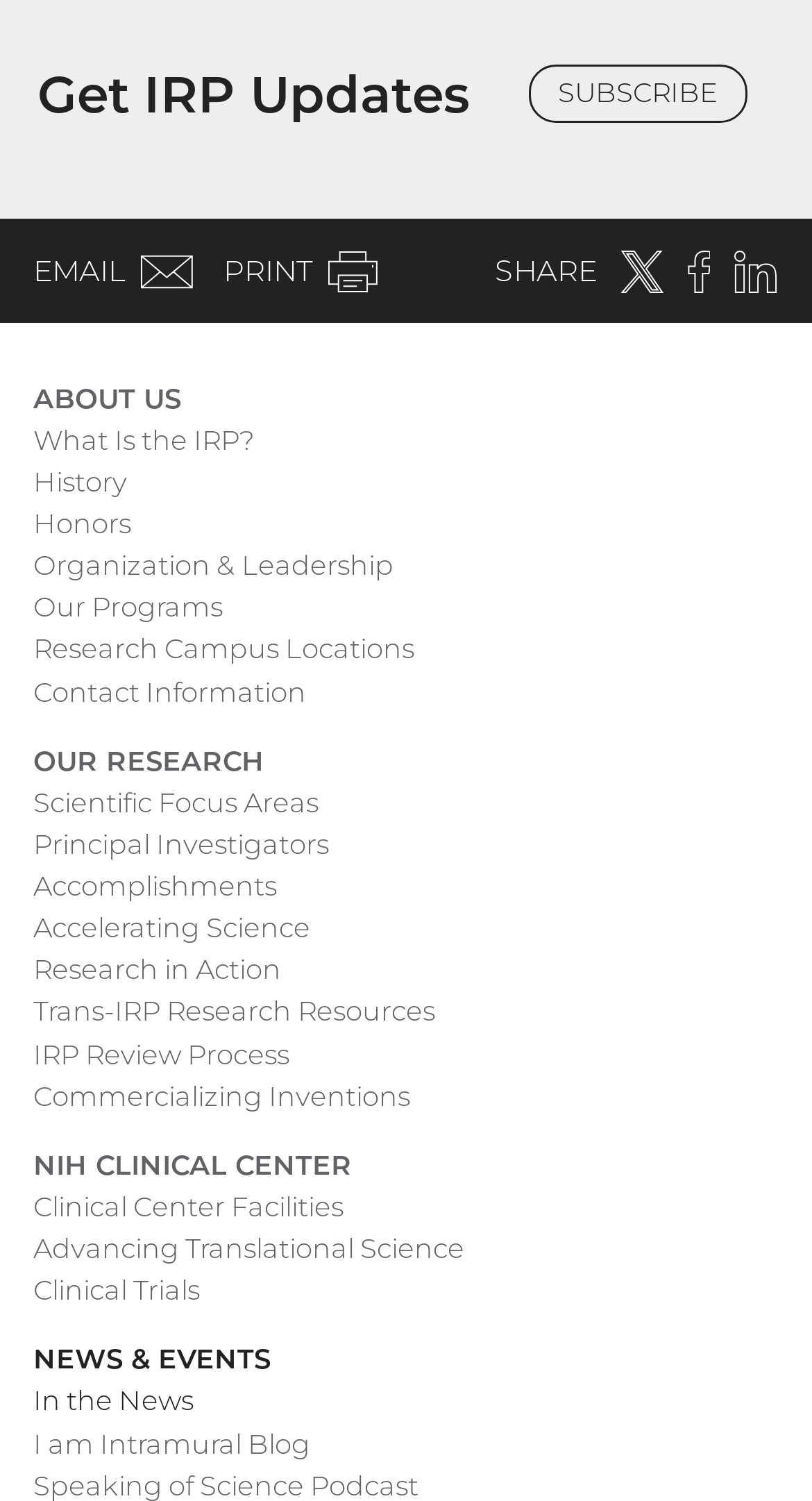Extract the bounding box coordinates for the described element: "About Us". The coordinates should be represented as four float numbers between 0 and 1: [left, top, right, bottom].

[0.041, 0.251, 0.223, 0.278]